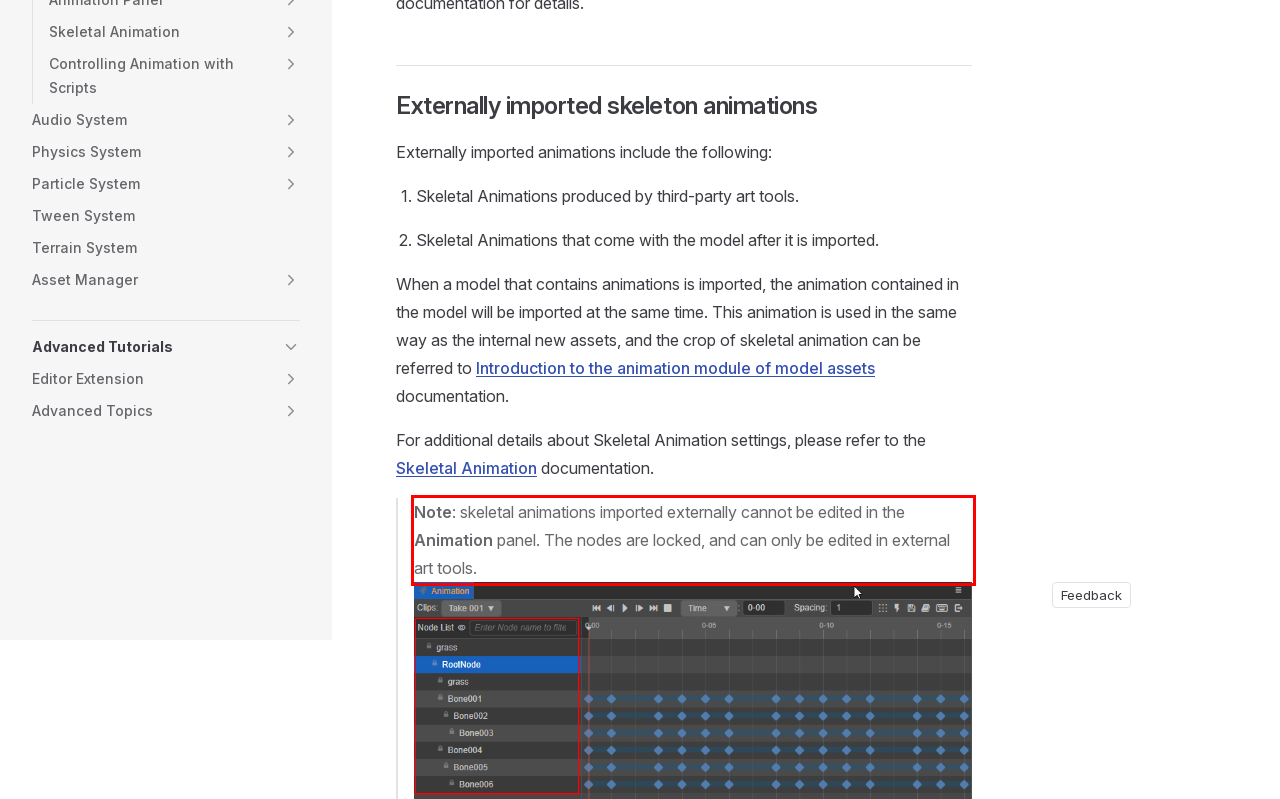You are given a screenshot of a webpage with a UI element highlighted by a red bounding box. Please perform OCR on the text content within this red bounding box.

Note: skeletal animations imported externally cannot be edited in the Animation panel. The nodes are locked, and can only be edited in external art tools.